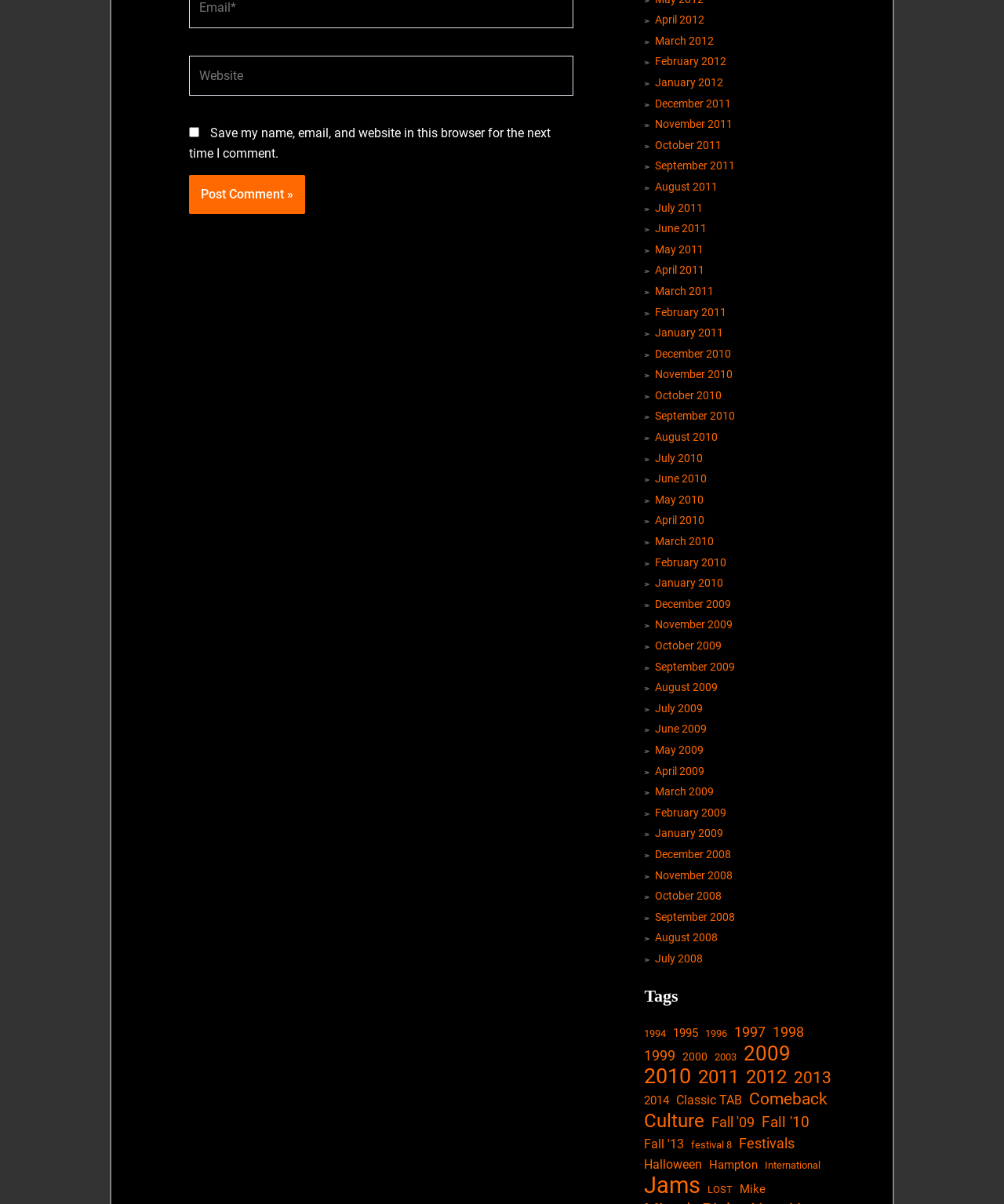Given the following UI element description: "Halloween", find the bounding box coordinates in the webpage screenshot.

[0.642, 0.959, 0.7, 0.976]